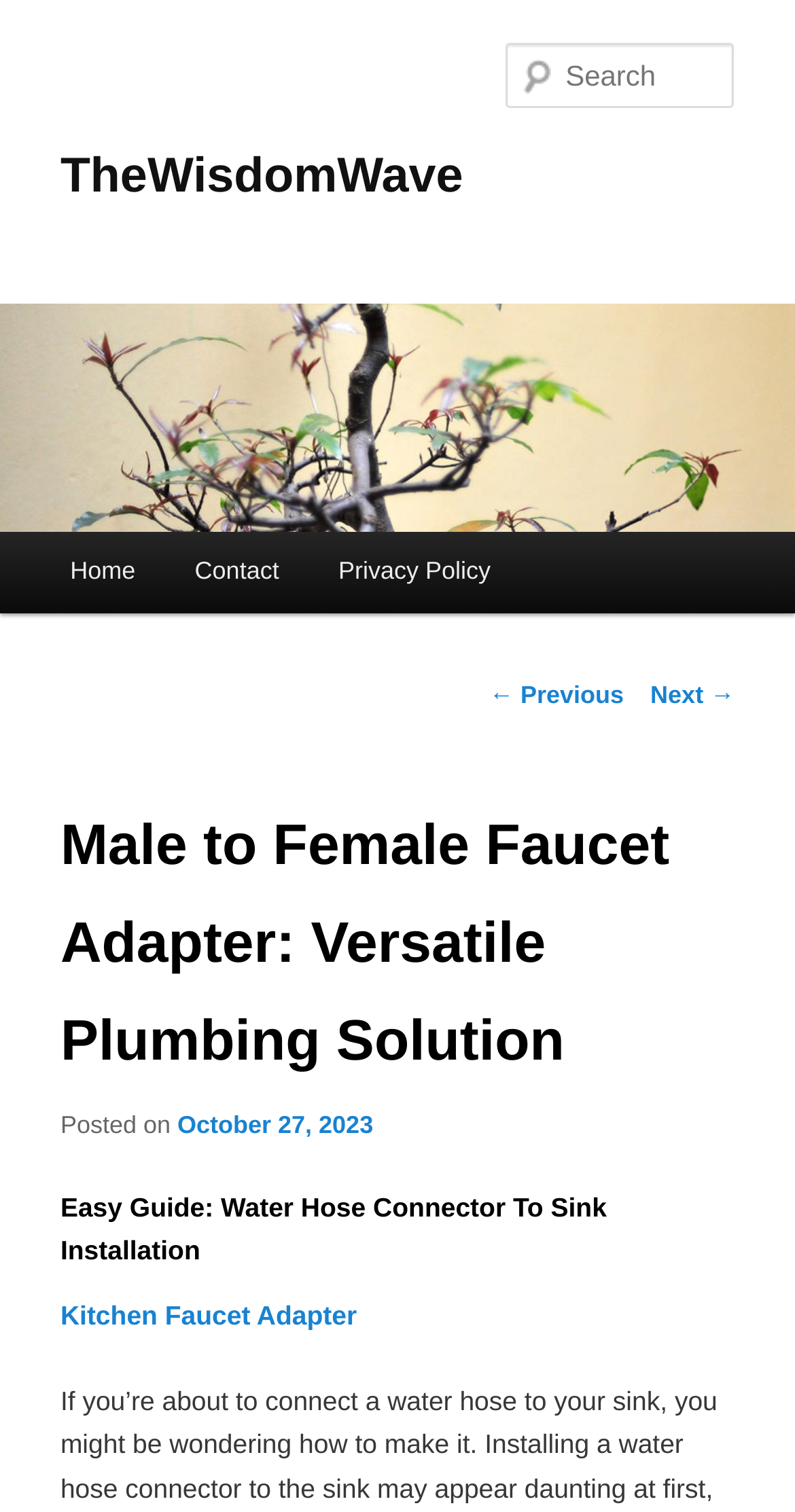Use the details in the image to answer the question thoroughly: 
What is the related topic mentioned in the article?

I found the related topic mentioned in the article by looking at the link element with the text 'Kitchen Faucet Adapter' which is likely a related topic or a subtopic of the main article.